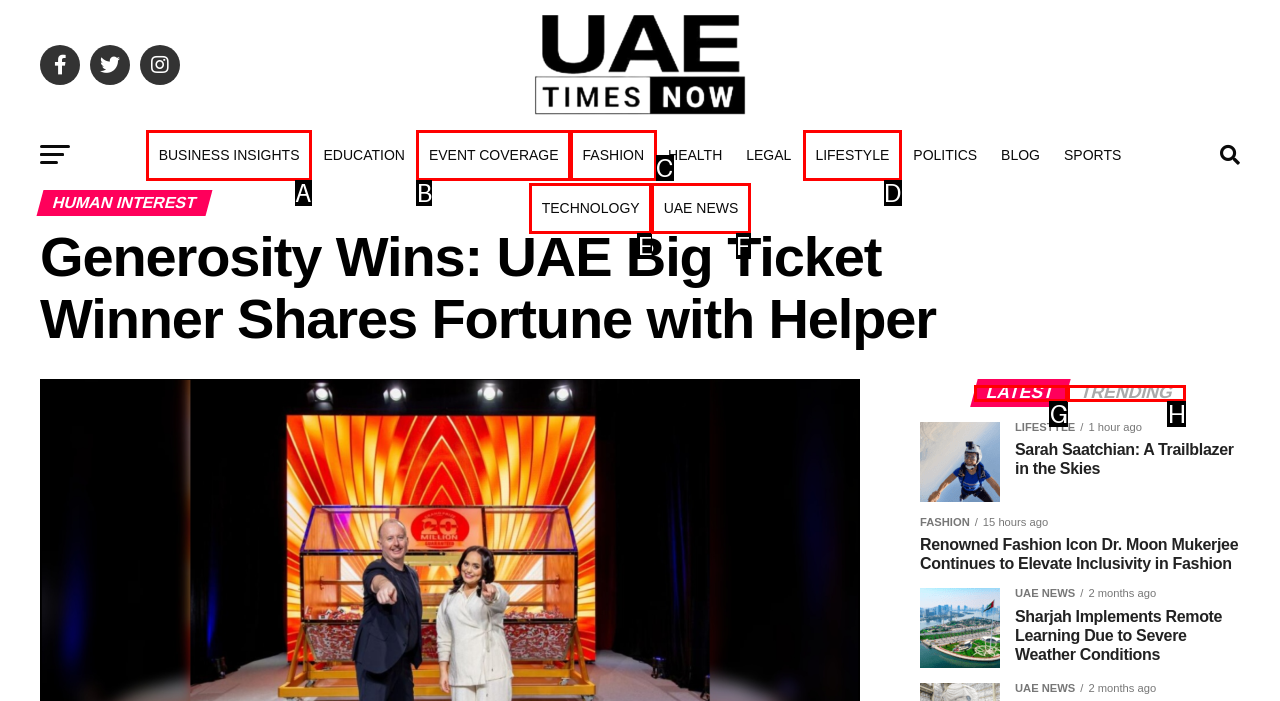Find the HTML element that matches the description provided: UAE News
Answer using the corresponding option letter.

F